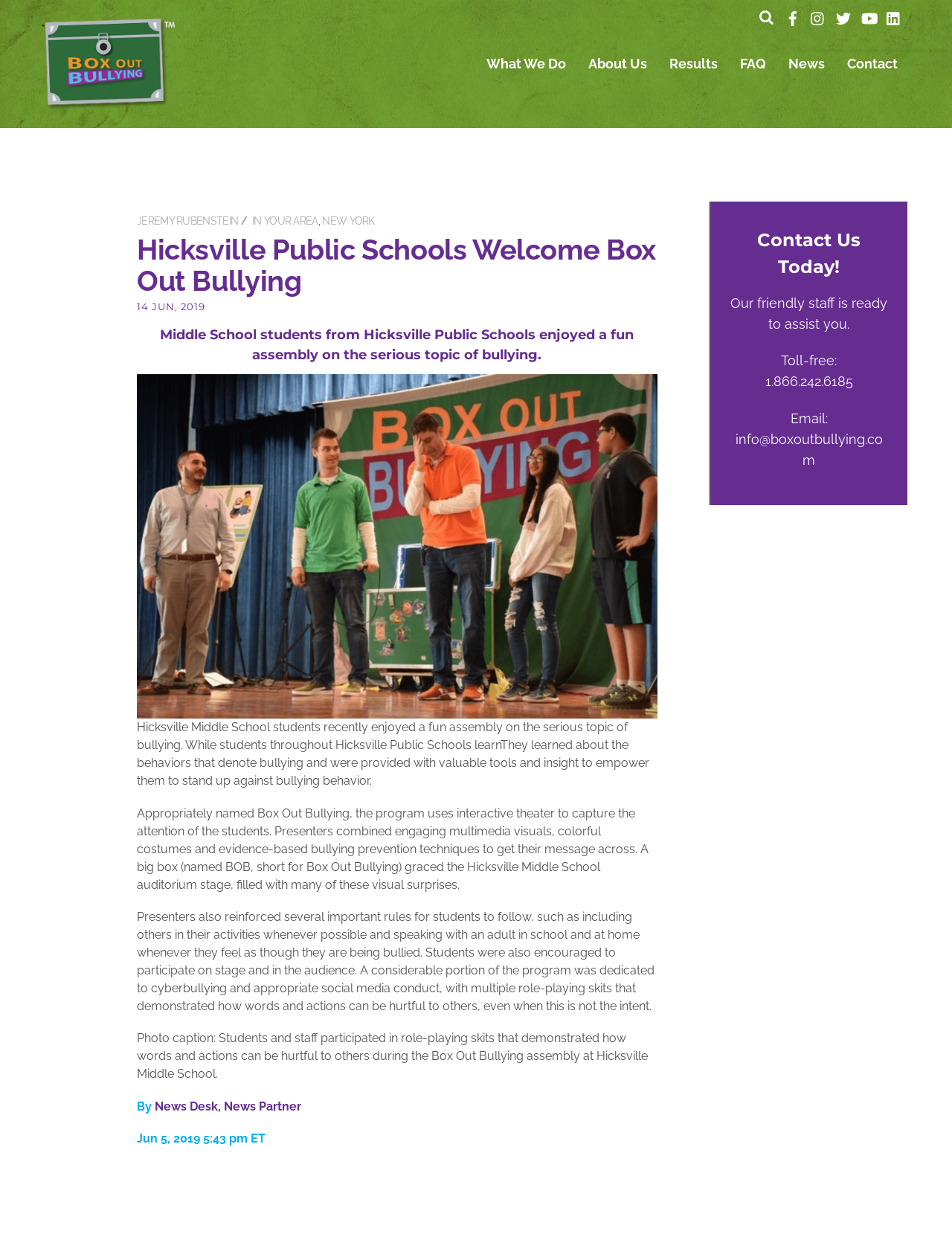What is the name of the school where the assembly took place?
Respond to the question with a single word or phrase according to the image.

Hicksville Middle School